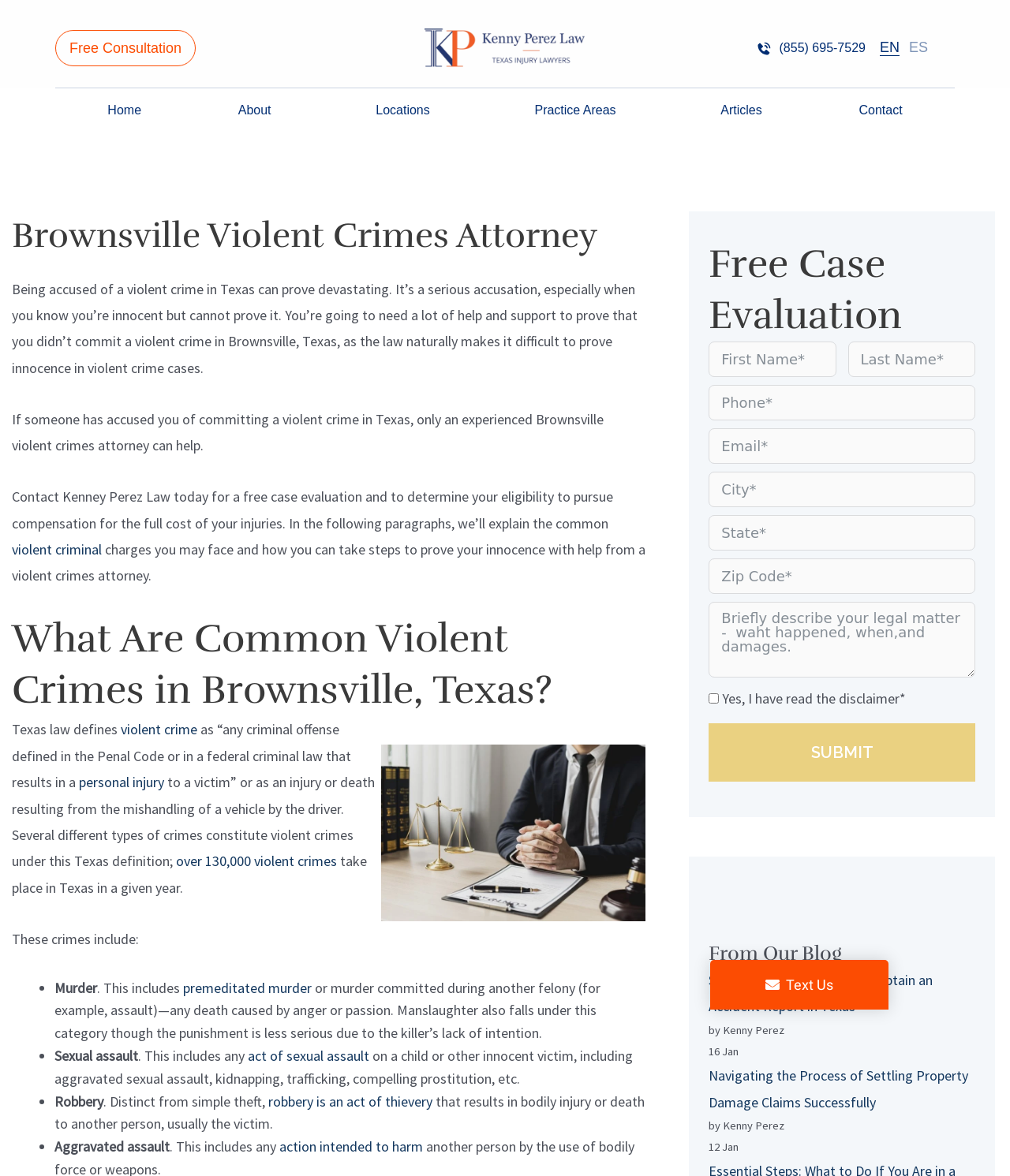Determine the bounding box coordinates of the section to be clicked to follow the instruction: "Click the 'Contact' link". The coordinates should be given as four float numbers between 0 and 1, formatted as [left, top, right, bottom].

[0.85, 0.075, 0.893, 0.113]